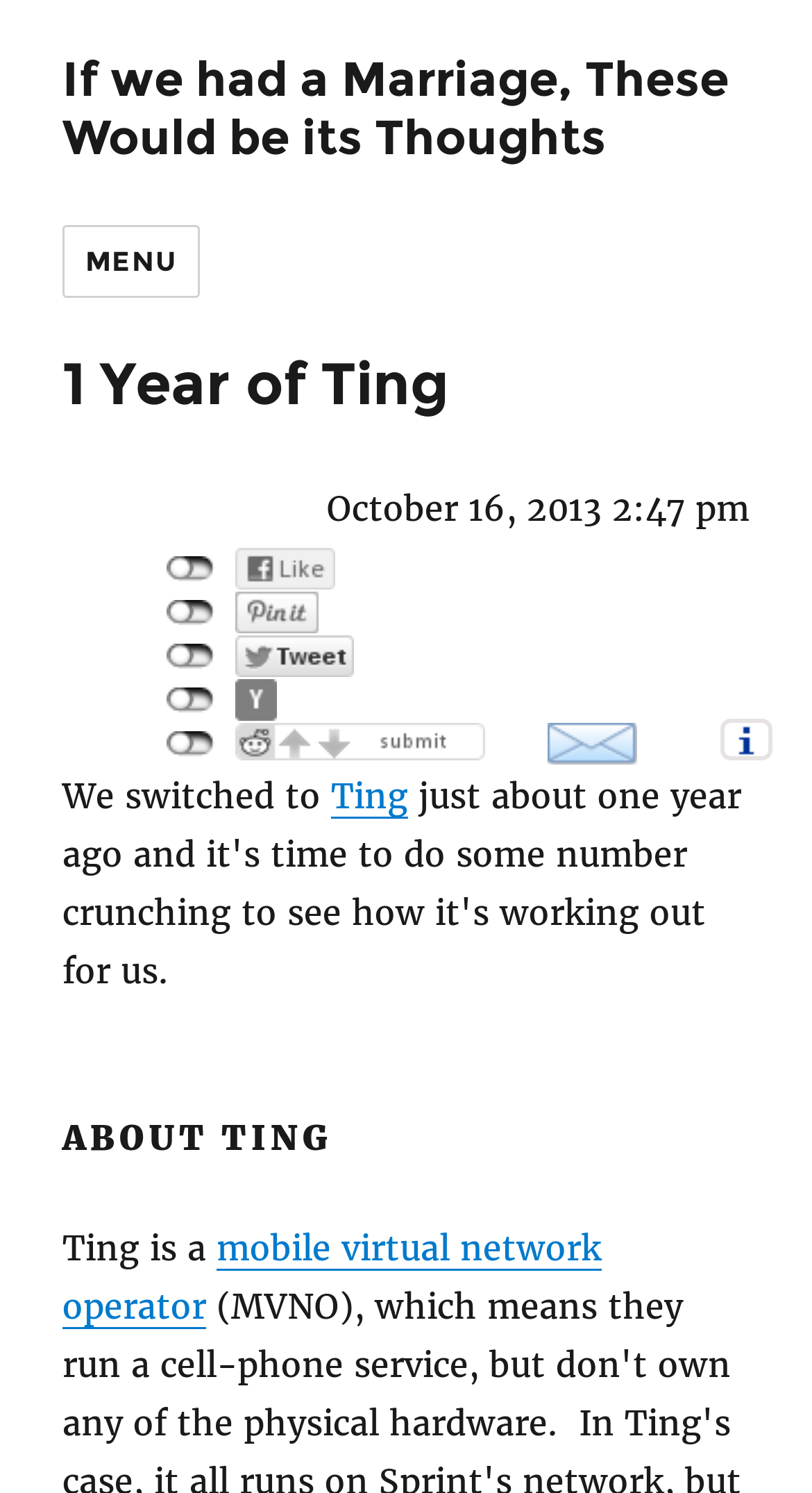Utilize the details in the image to thoroughly answer the following question: What is the date mentioned on the webpage?

I found the date 'October 16, 2013' mentioned on the webpage, specifically in the StaticText element with the text 'October 16, 2013 2:47 pm'.